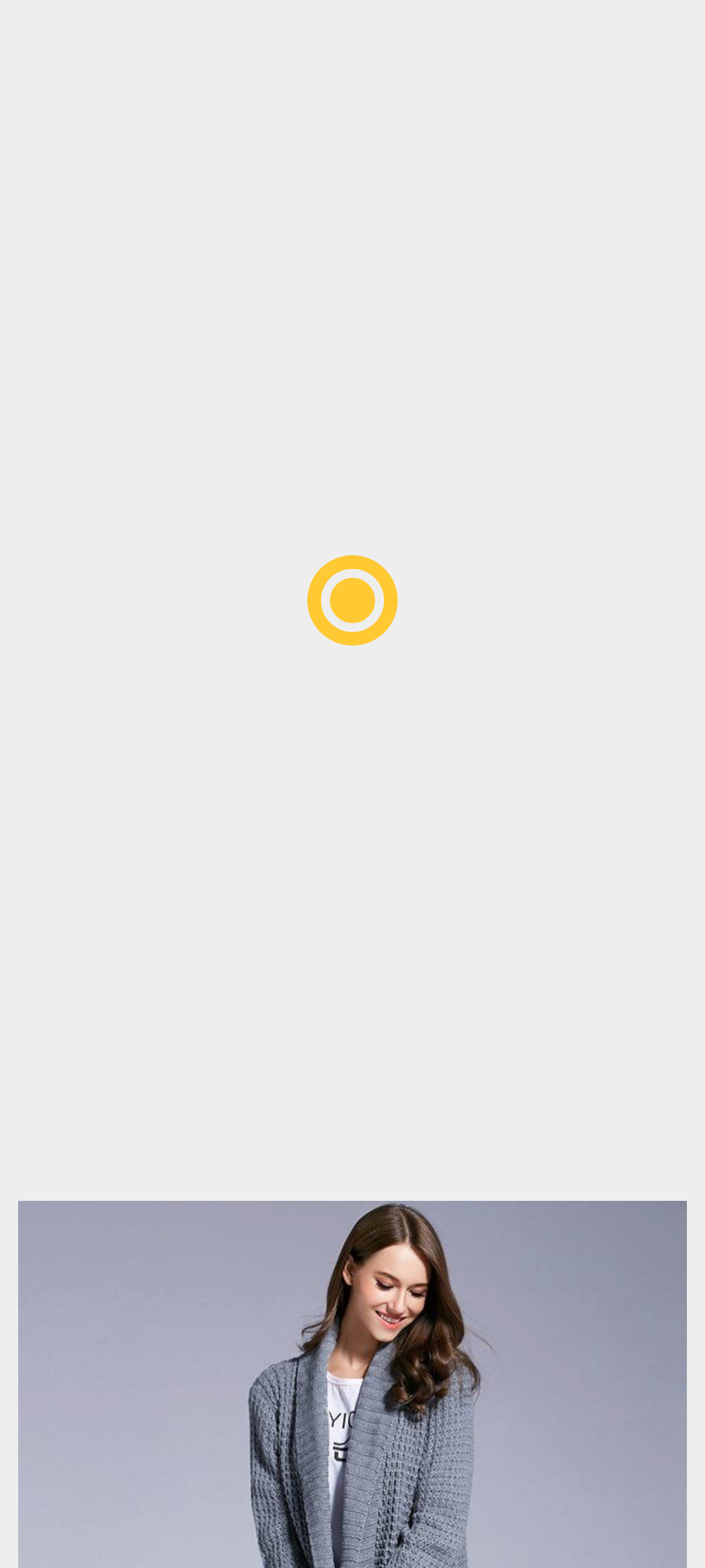Based on what you see in the screenshot, provide a thorough answer to this question: What is the symbol of the Light/Dark Button?

I found the symbol of the Light/Dark Button by looking at the link element with the text '' which is located near the Light/Dark Button.